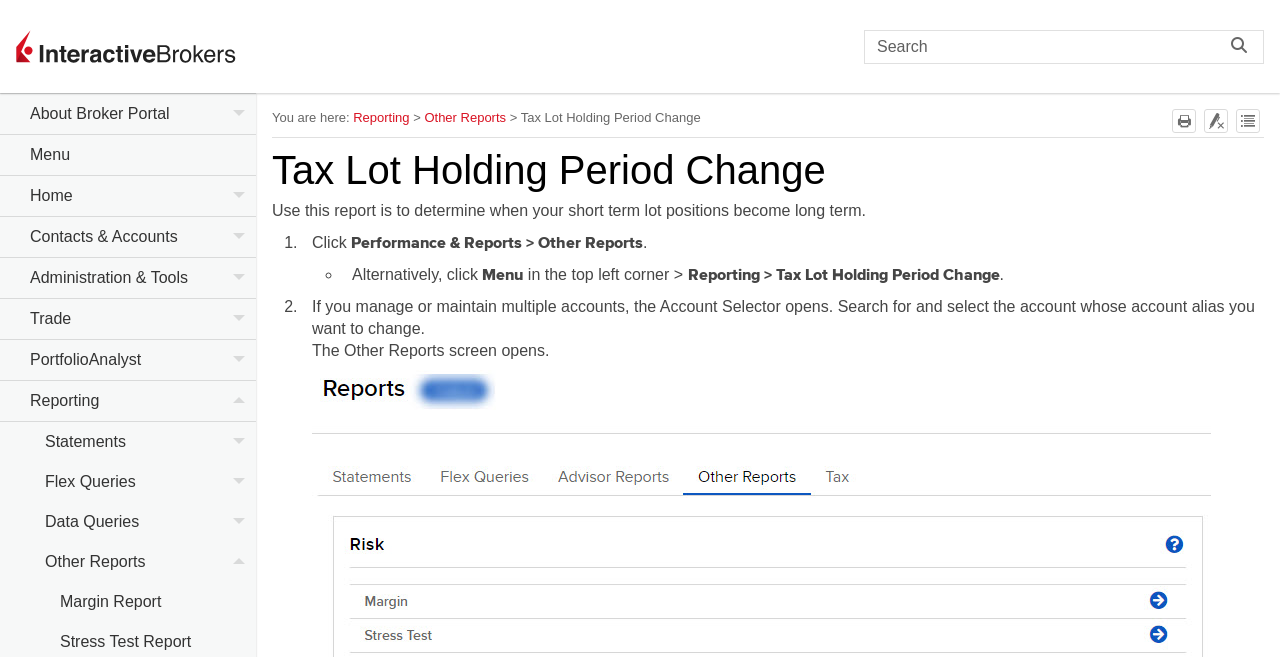Please identify the coordinates of the bounding box for the clickable region that will accomplish this instruction: "Print the page".

[0.916, 0.166, 0.934, 0.203]